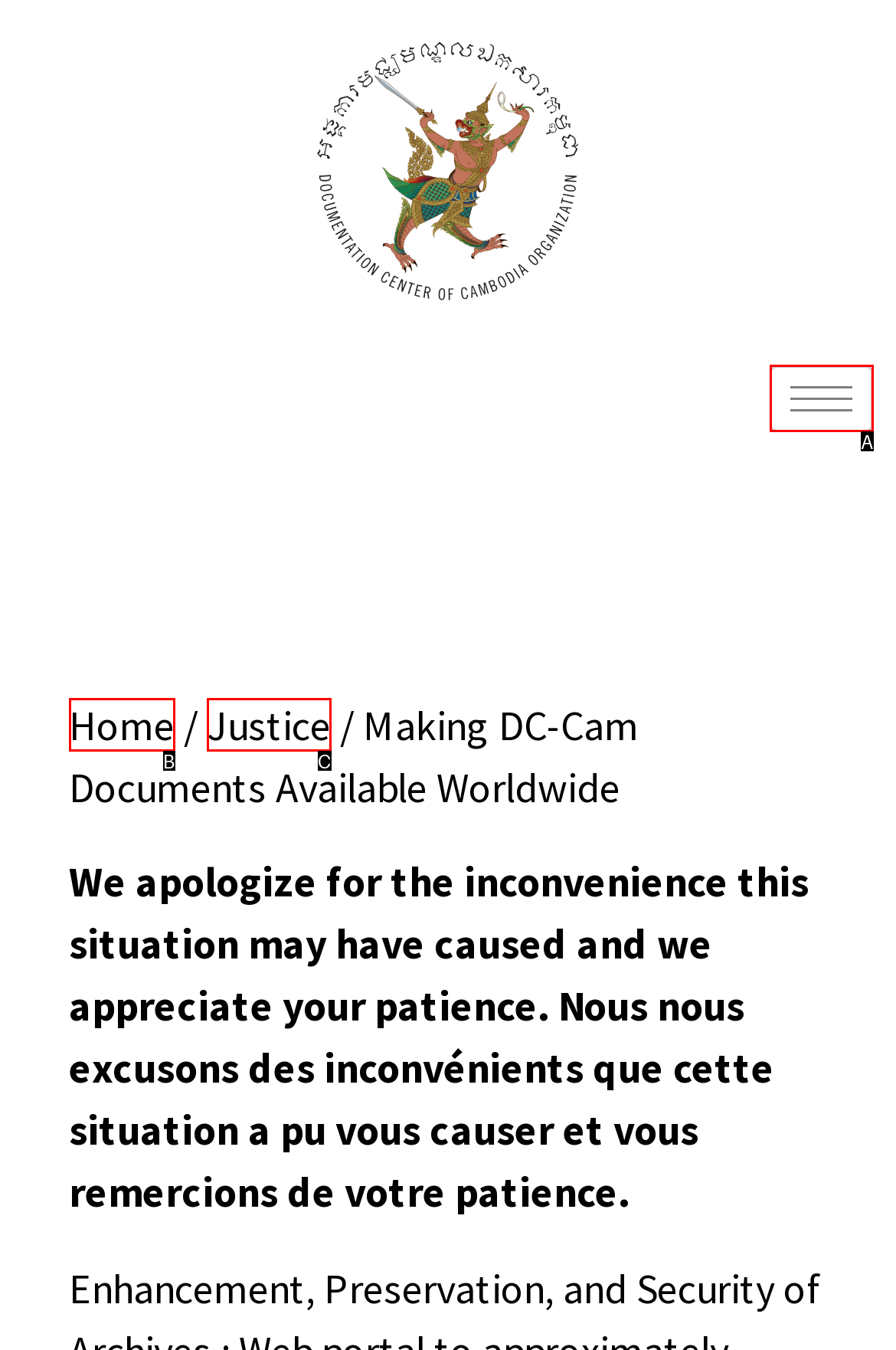Select the option that matches this description: April 3, 2023April 5, 2023
Answer by giving the letter of the chosen option.

None